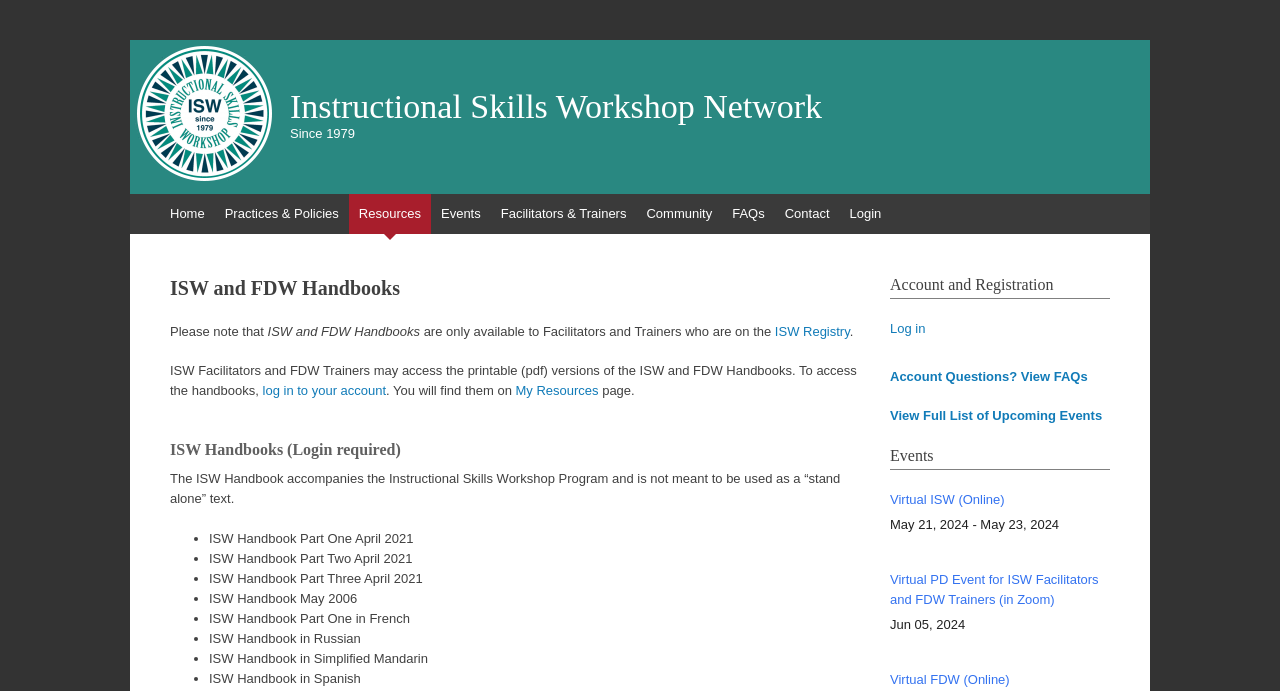Determine the bounding box coordinates for the clickable element to execute this instruction: "Register for the 'Virtual ISW (Online)' event". Provide the coordinates as four float numbers between 0 and 1, i.e., [left, top, right, bottom].

[0.695, 0.711, 0.785, 0.733]